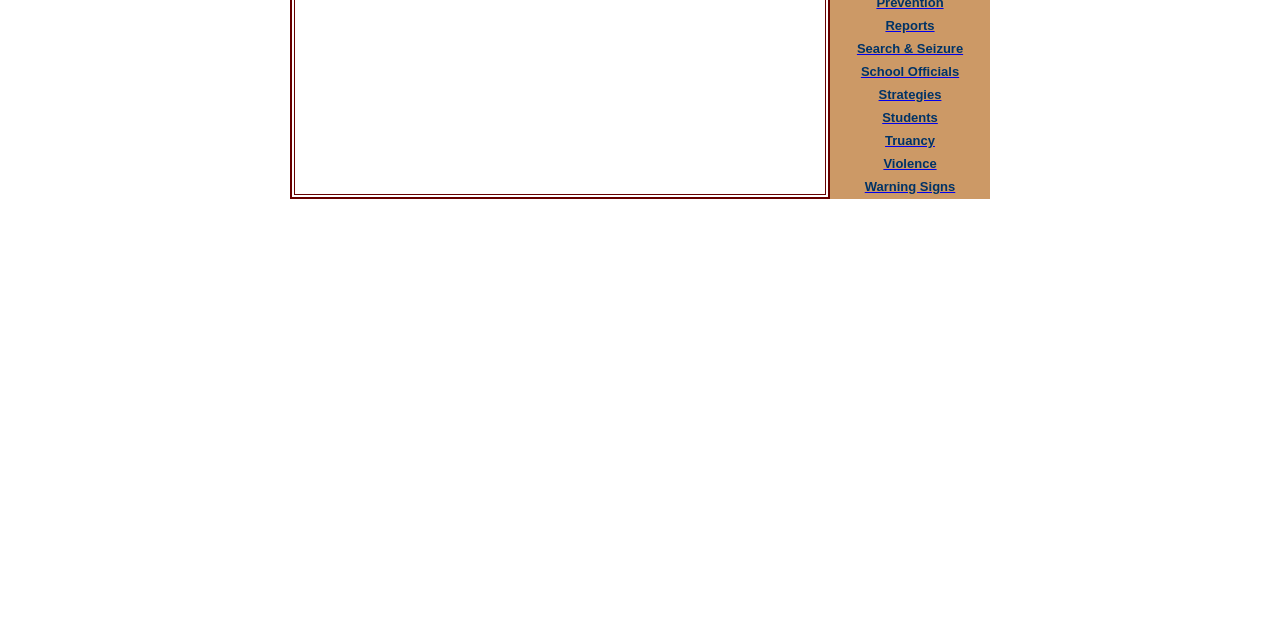Given the description "Strategies", determine the bounding box of the corresponding UI element.

[0.686, 0.133, 0.735, 0.159]